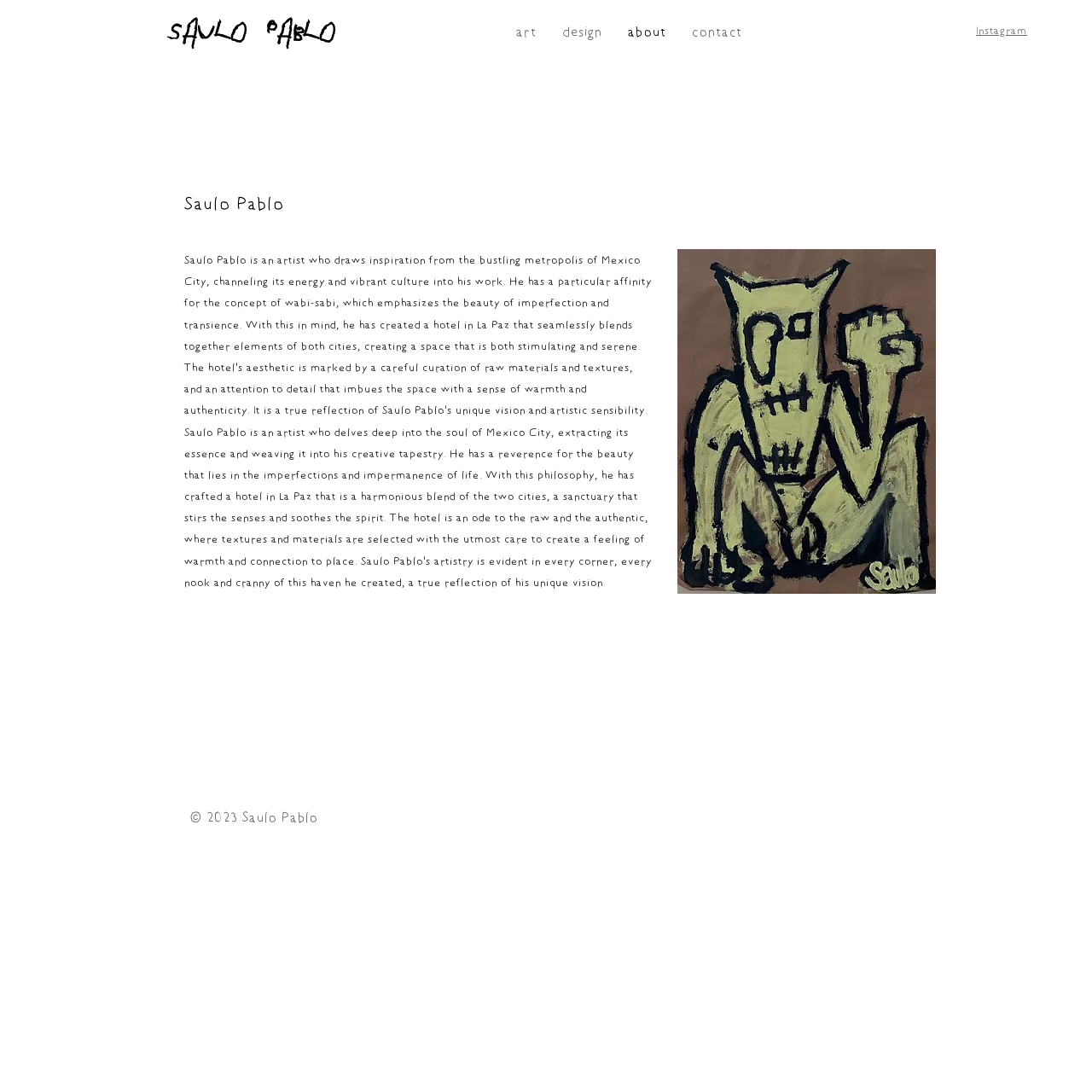Give an in-depth explanation of the webpage layout and content.

The webpage is about Saulo Pablo, with a prominent link to his name at the top left, taking up about a quarter of the screen width. Below this, there is a navigation menu labeled "Site" that spans about half of the screen width, containing four links: "art", "design", "about", and "contact", arranged horizontally from left to right.

On the top right, there is a link to Saulo Pablo's Instagram account. The main content area takes up most of the screen, with a large heading "Saulo Pablo" centered near the top. 

At the very bottom of the page, there is a copyright notice "© 2023 Saulo Pablo" that spans about a sixth of the screen width.